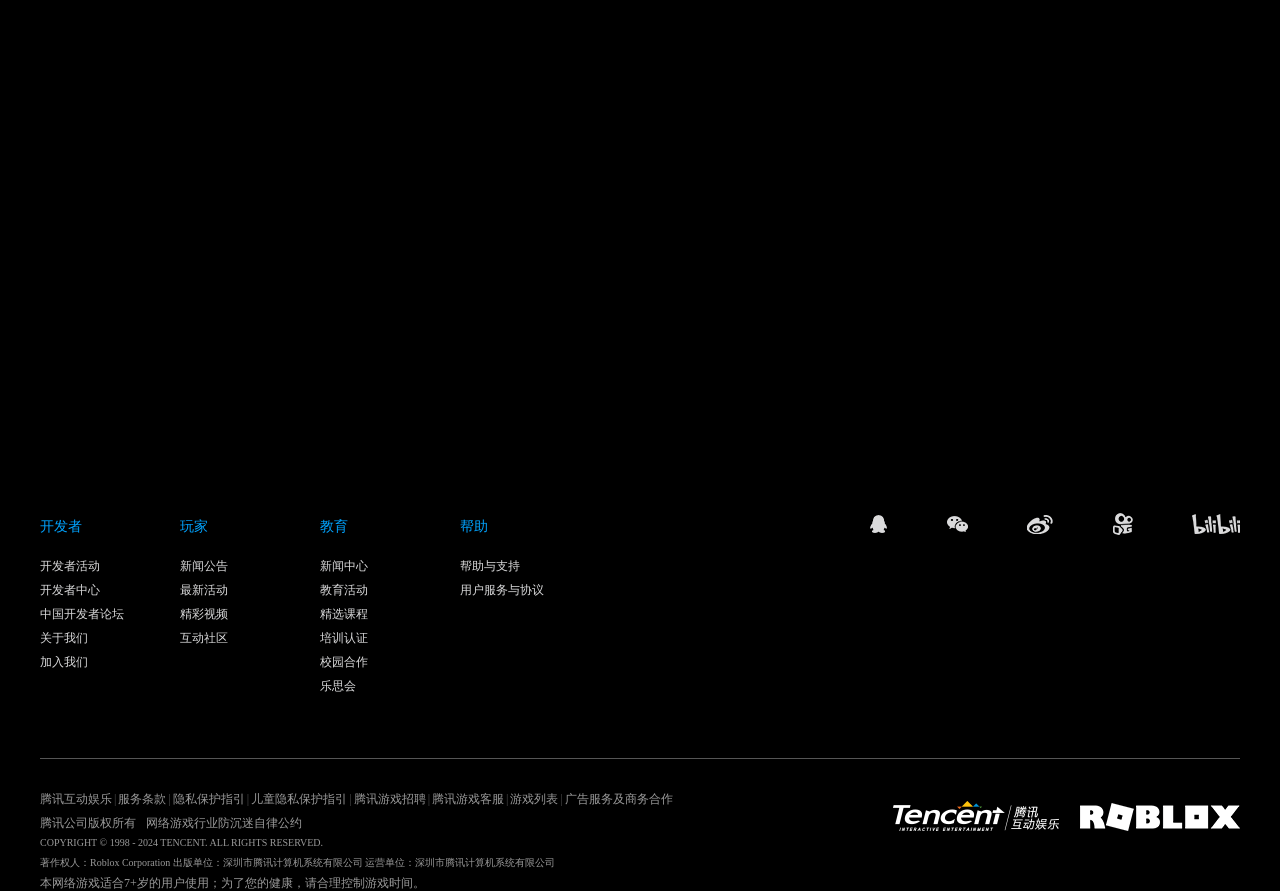Could you locate the bounding box coordinates for the section that should be clicked to accomplish this task: "Go to '新闻公告'".

[0.141, 0.622, 0.25, 0.649]